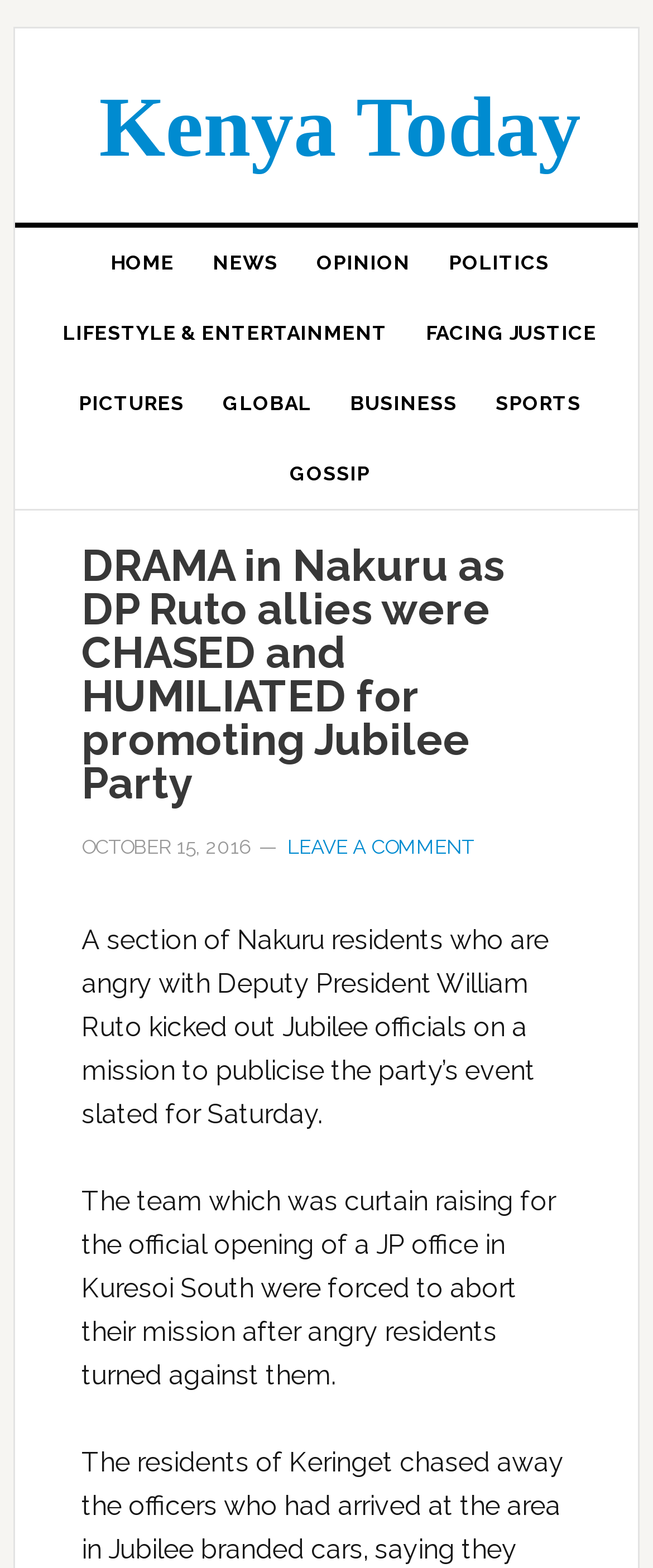What is the name of the party mentioned in the article?
Using the image, give a concise answer in the form of a single word or short phrase.

Jubilee Party